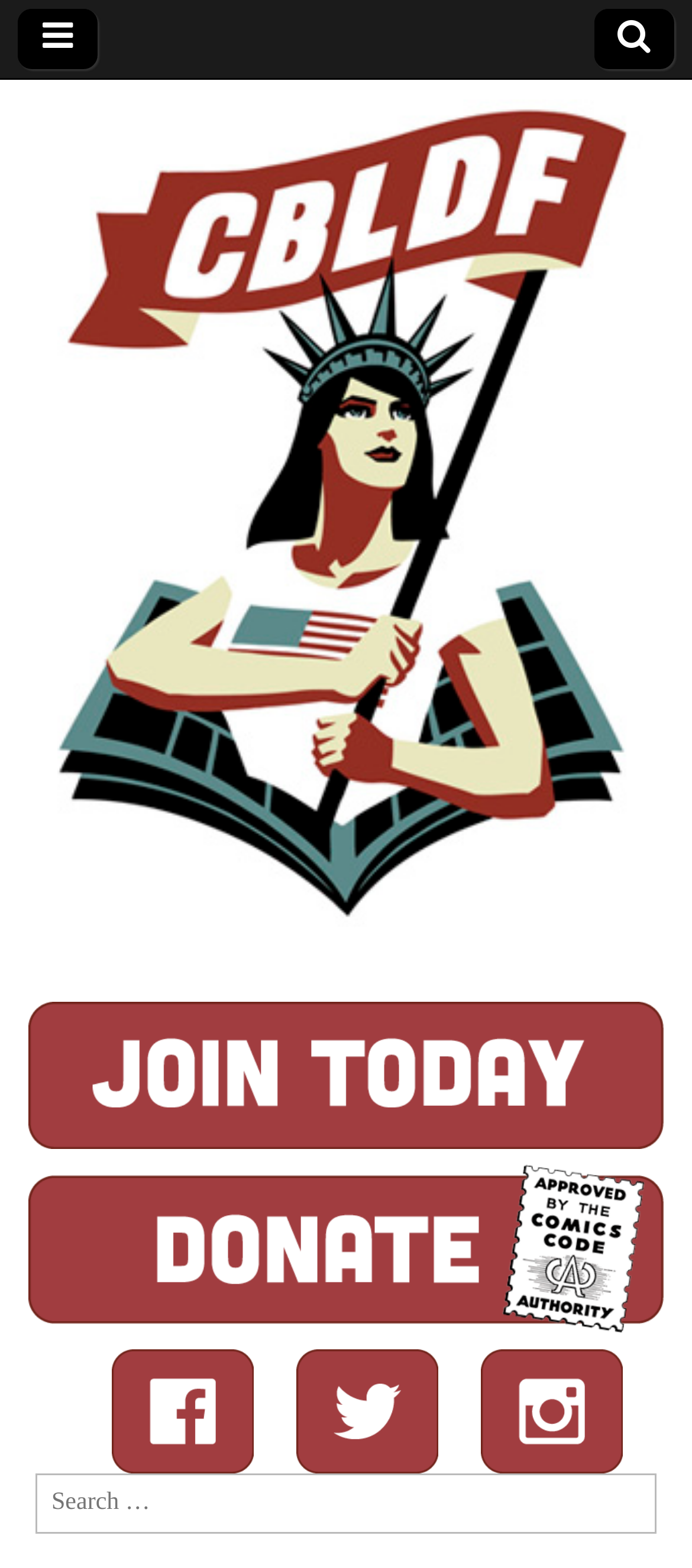Show the bounding box coordinates for the HTML element as described: "Comic Book Legal Defense Fund".

[0.051, 0.085, 0.564, 0.356]